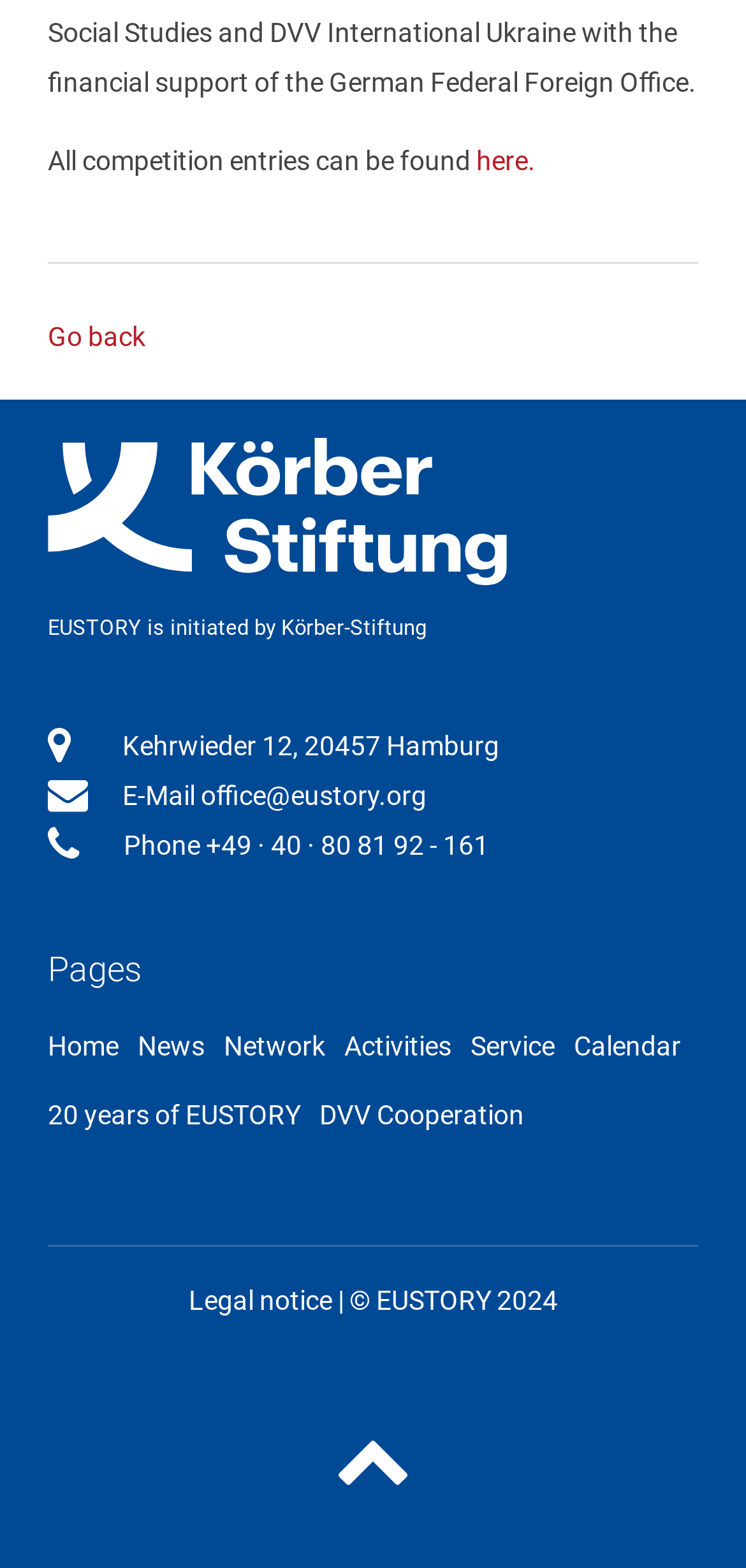Specify the bounding box coordinates of the region I need to click to perform the following instruction: "View Körber Stiftung". The coordinates must be four float numbers in the range of 0 to 1, i.e., [left, top, right, bottom].

[0.064, 0.318, 0.679, 0.333]